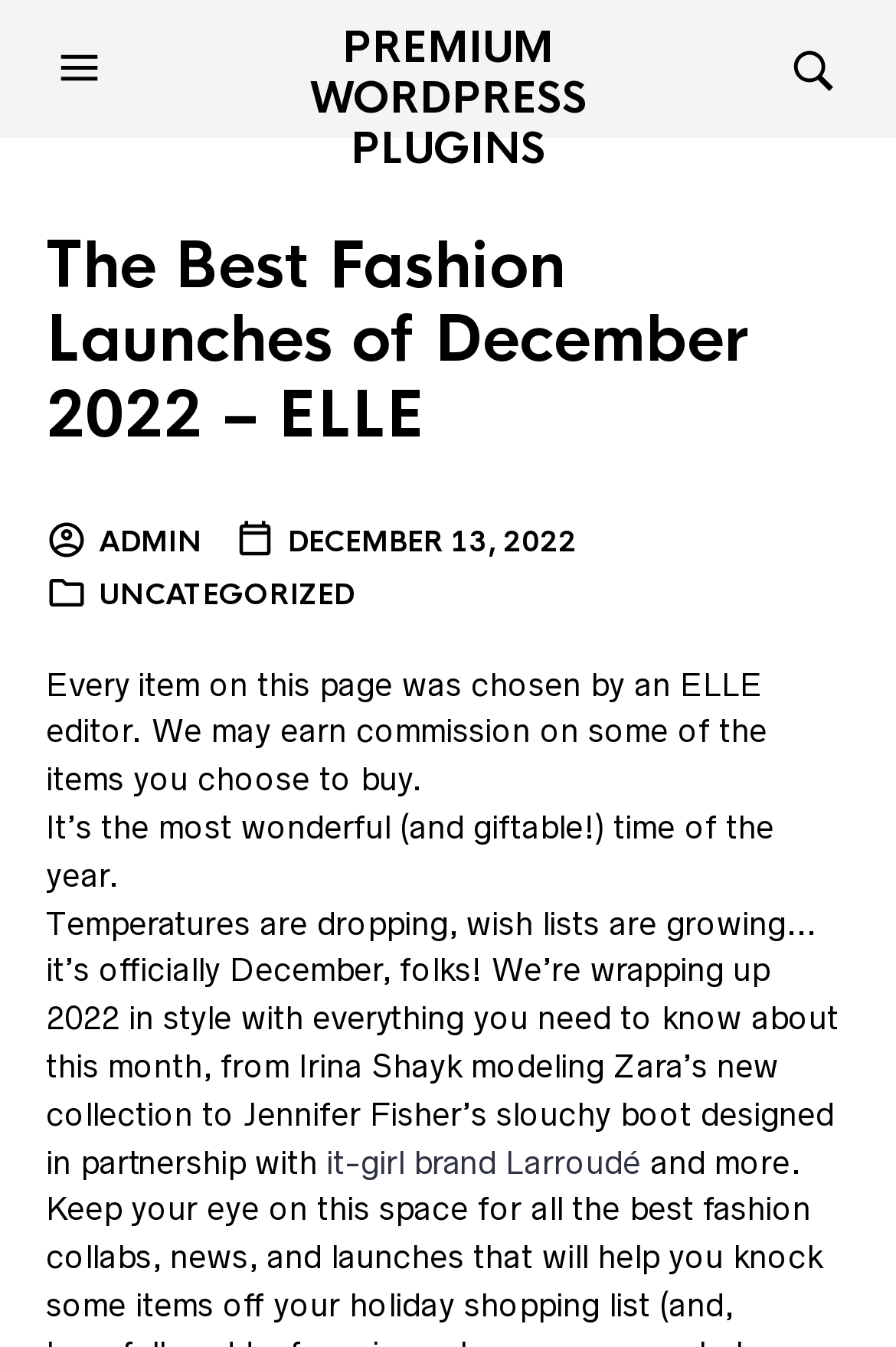Provide a brief response to the question below using one word or phrase:
What is the role of ELLE editors?

Choosing items